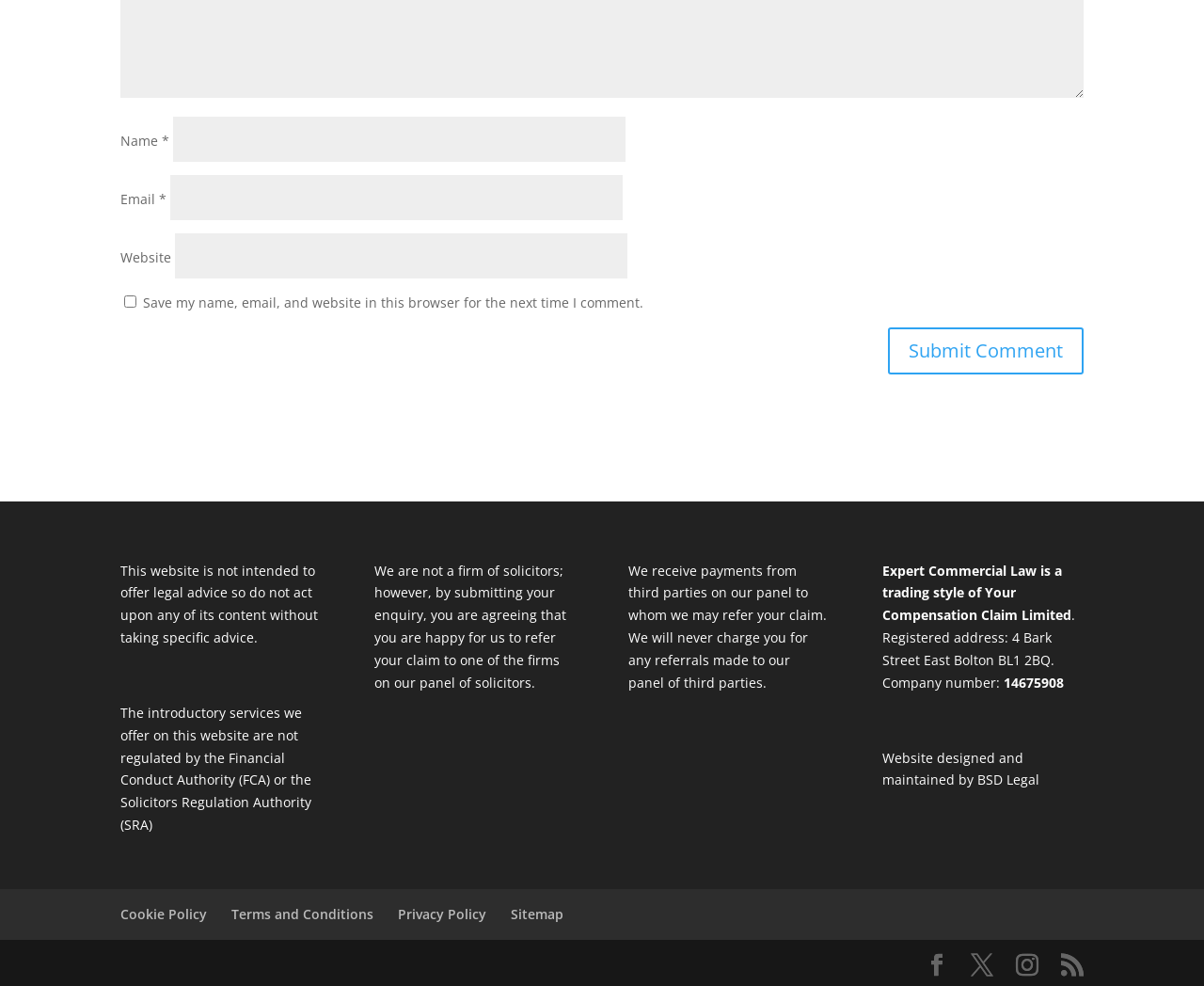Find the bounding box coordinates of the element to click in order to complete the given instruction: "Submit a comment."

[0.738, 0.332, 0.9, 0.38]